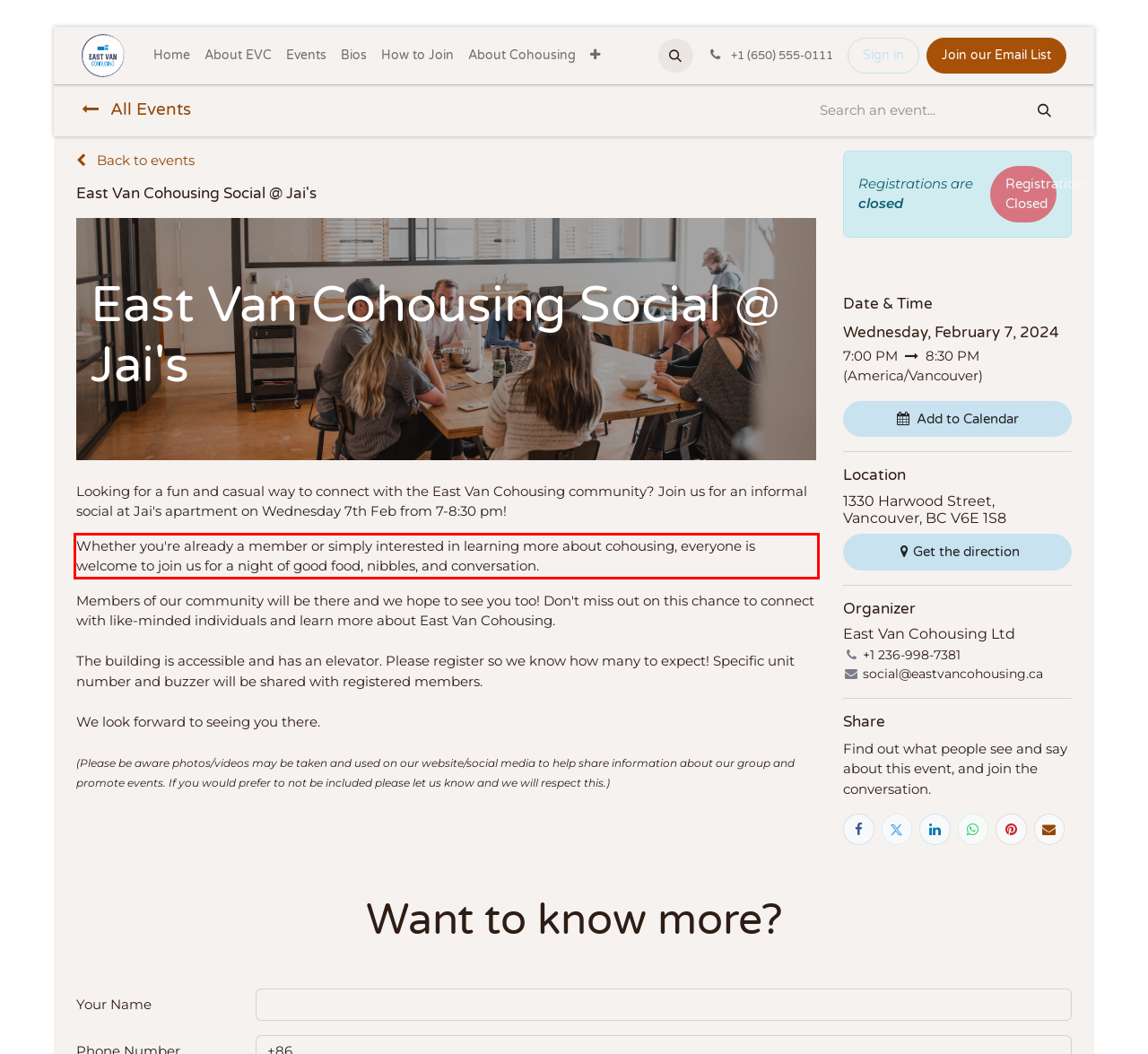Analyze the red bounding box in the provided webpage screenshot and generate the text content contained within.

Whether you're already a member or simply interested in learning more about cohousing, everyone is welcome to join us for a night of good food, nibbles, and conversation.